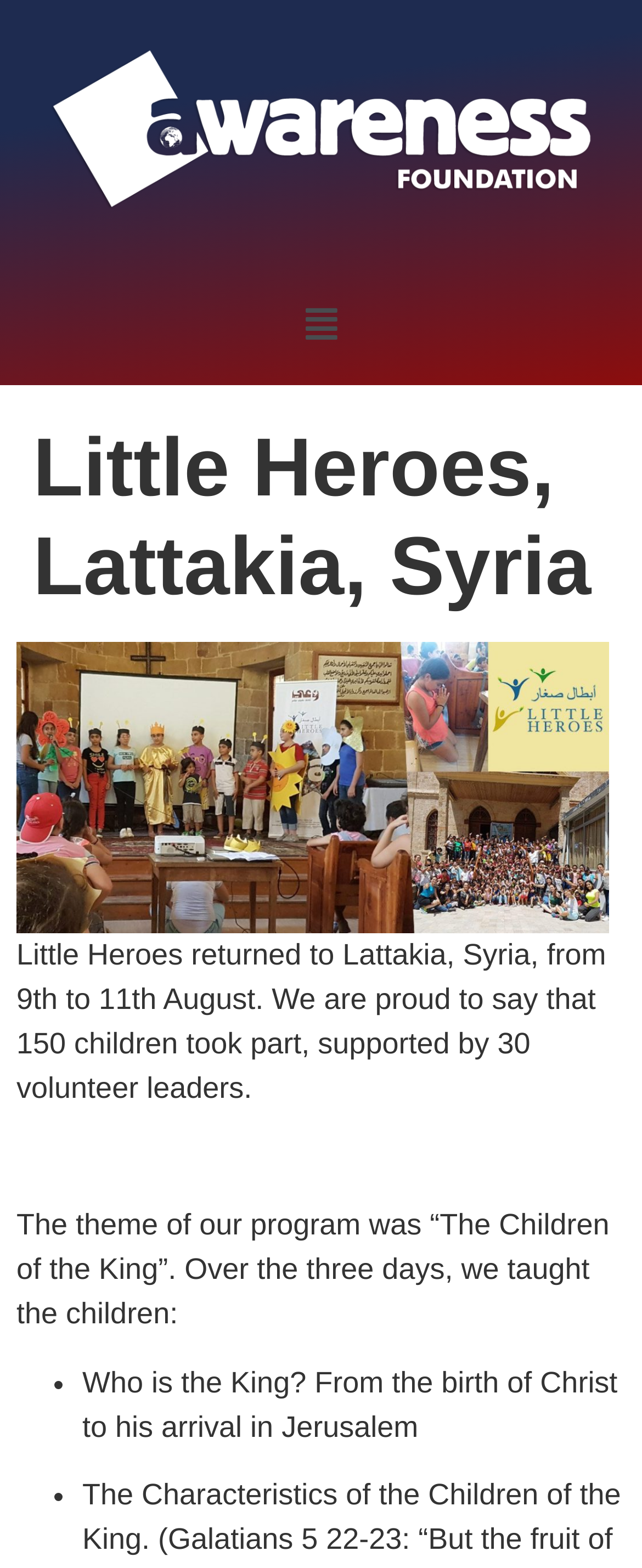What is one of the topics taught to the children?
Based on the visual details in the image, please answer the question thoroughly.

I found the answer by reading the list item '• Who is the King? From the birth of Christ to his arrival in Jerusalem' which is a static text element on the webpage.